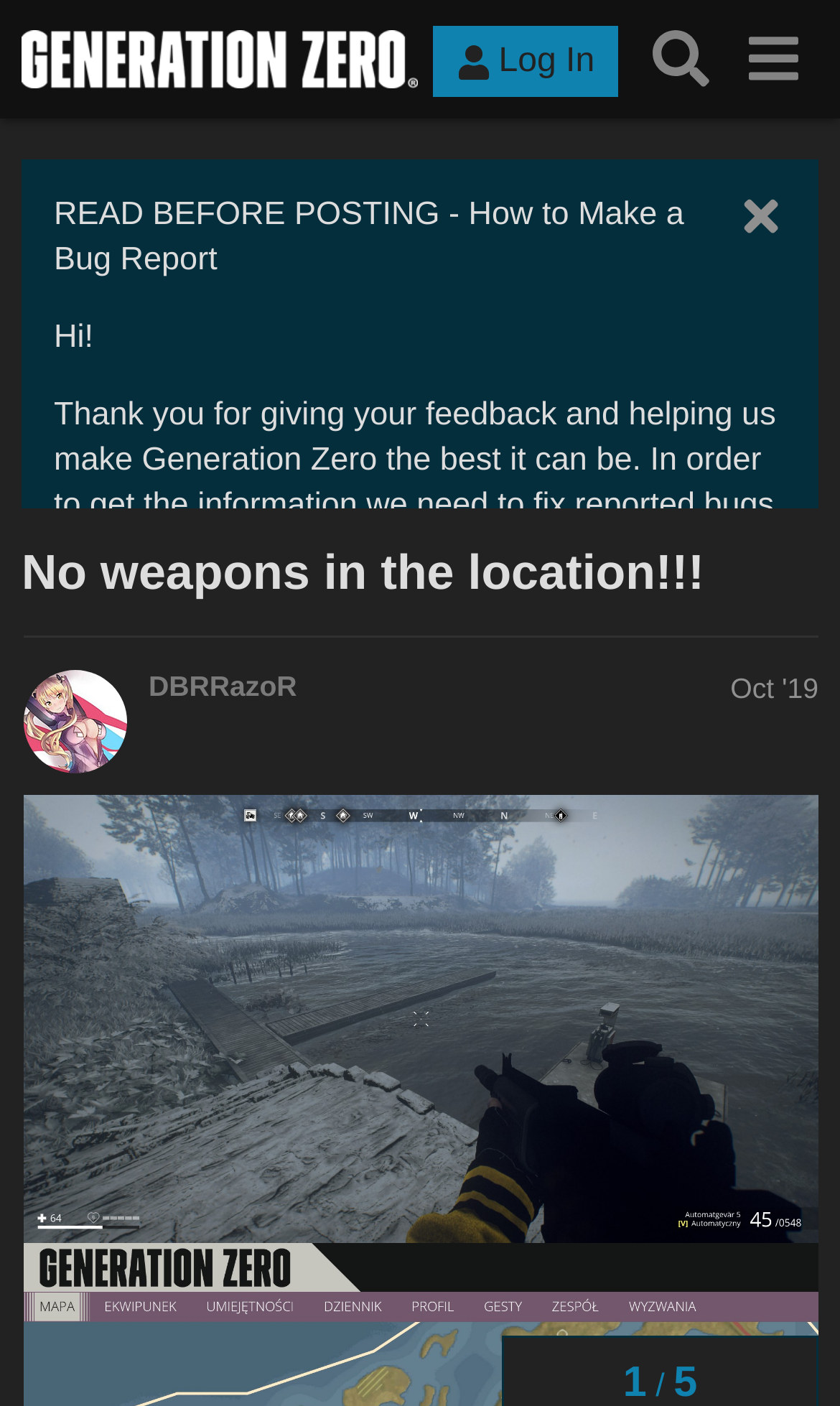Please determine the bounding box coordinates for the UI element described here. Use the format (top-left x, top-left y, bottom-right x, bottom-right y) with values bounded between 0 and 1: Oct '19

[0.869, 0.478, 0.974, 0.501]